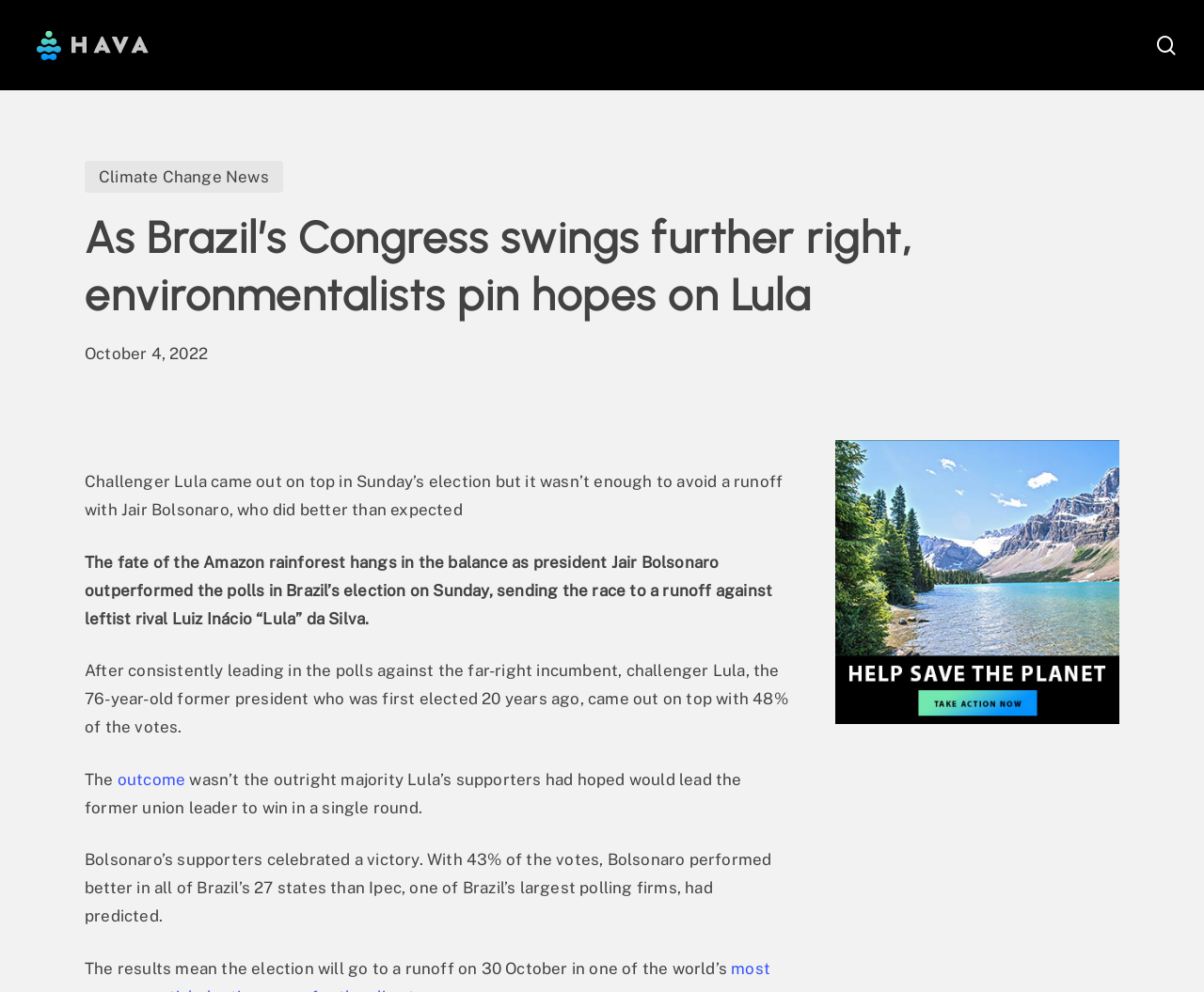Identify the bounding box coordinates for the UI element described as follows: Climate Change News. Use the format (top-left x, top-left y, bottom-right x, bottom-right y) and ensure all values are floating point numbers between 0 and 1.

[0.07, 0.162, 0.235, 0.194]